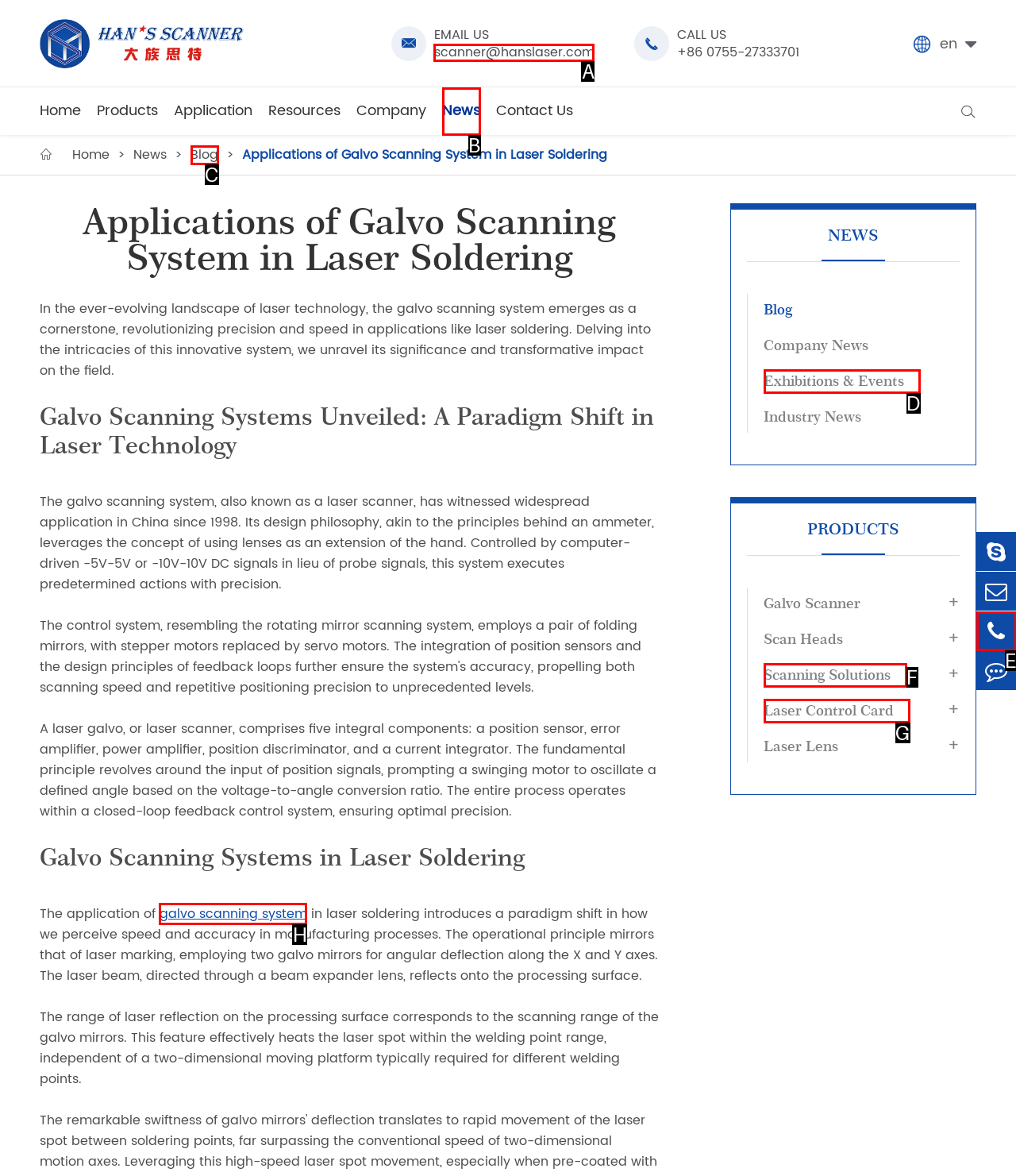Tell me which one HTML element you should click to complete the following task: Click the 'galvo scanning system' link
Answer with the option's letter from the given choices directly.

H